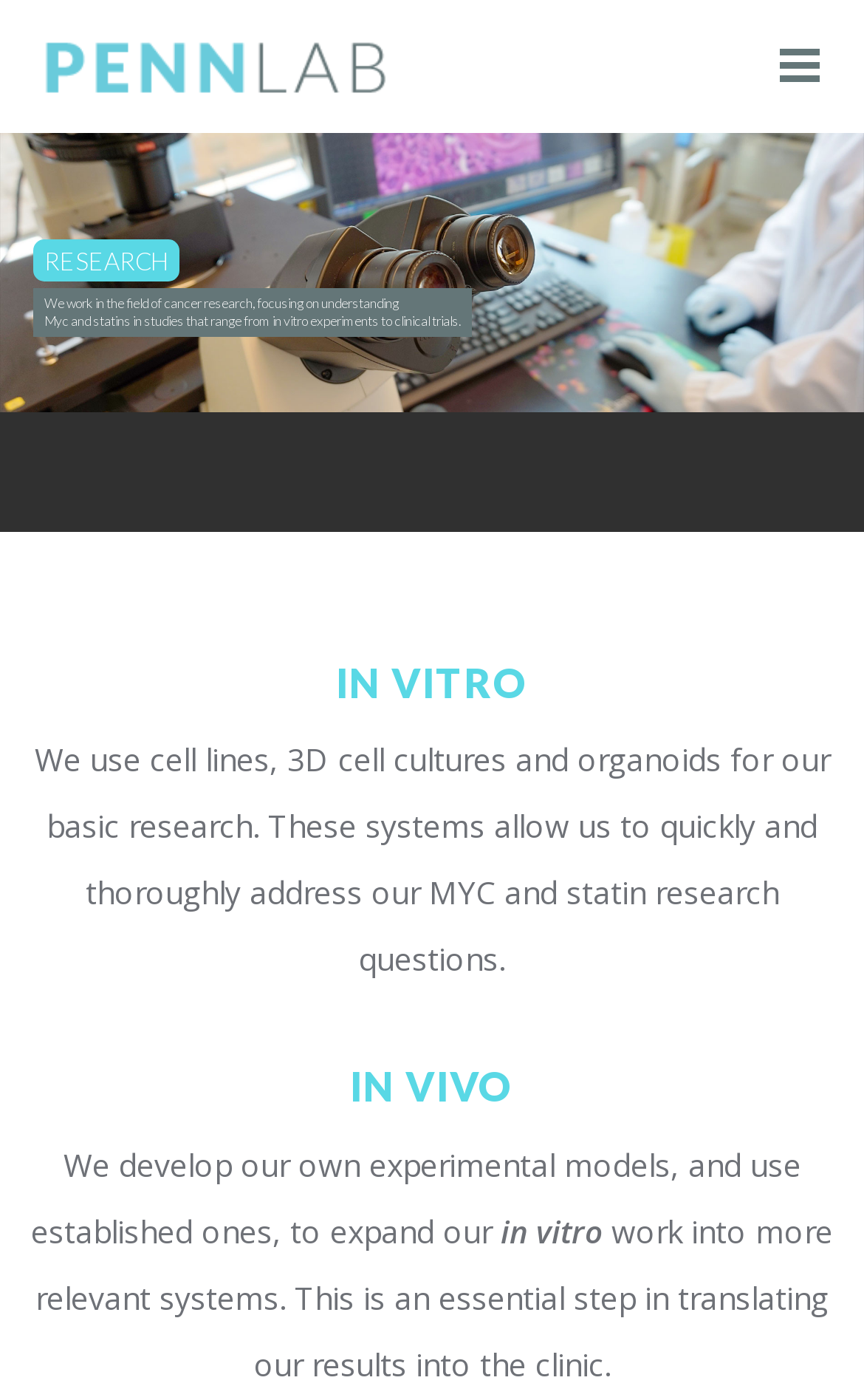What types of experiments are conducted in vitro?
Using the visual information, answer the question in a single word or phrase.

Cell lines, 3D cell cultures, and organoids